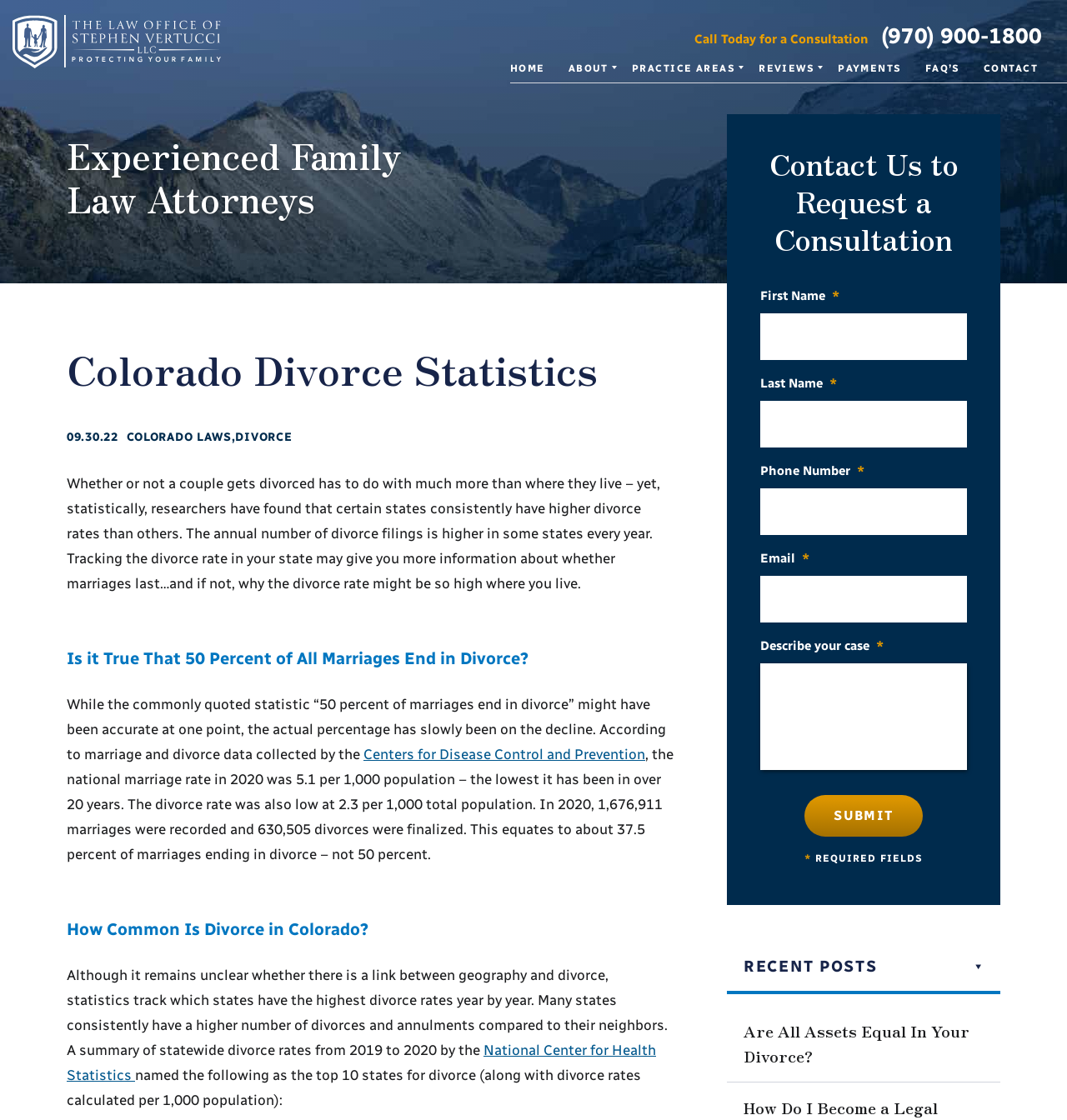Identify the bounding box coordinates for the element that needs to be clicked to fulfill this instruction: "Fill in the 'First Name' field". Provide the coordinates in the format of four float numbers between 0 and 1: [left, top, right, bottom].

[0.712, 0.28, 0.906, 0.321]